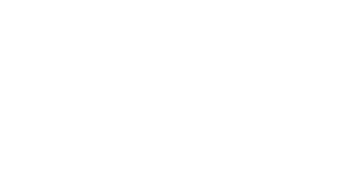What is the slogan of Balcon Royal Inc.?
Please provide a comprehensive answer to the question based on the webpage screenshot.

The caption explicitly mentions the company's slogan, which is 'From start to finish, we can build the balcony of your dreams'.